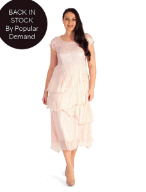What is the price of the dress?
Provide an in-depth answer to the question, covering all aspects.

The caption provides the price of the dress, which is £195.00, indicating the cost of the item to potential buyers.